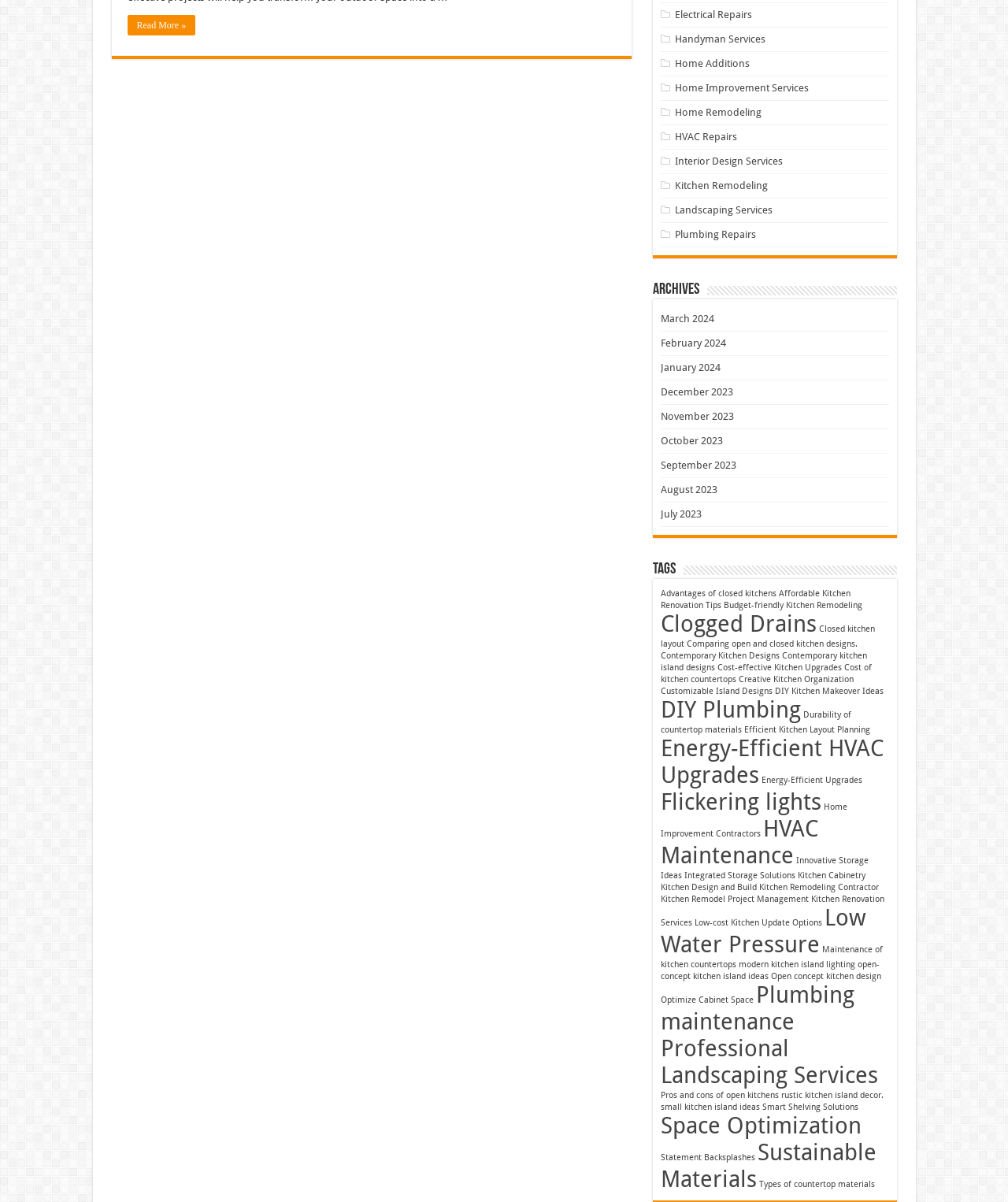Mark the bounding box of the element that matches the following description: "Kitchen Renovation Services".

[0.655, 0.744, 0.877, 0.772]